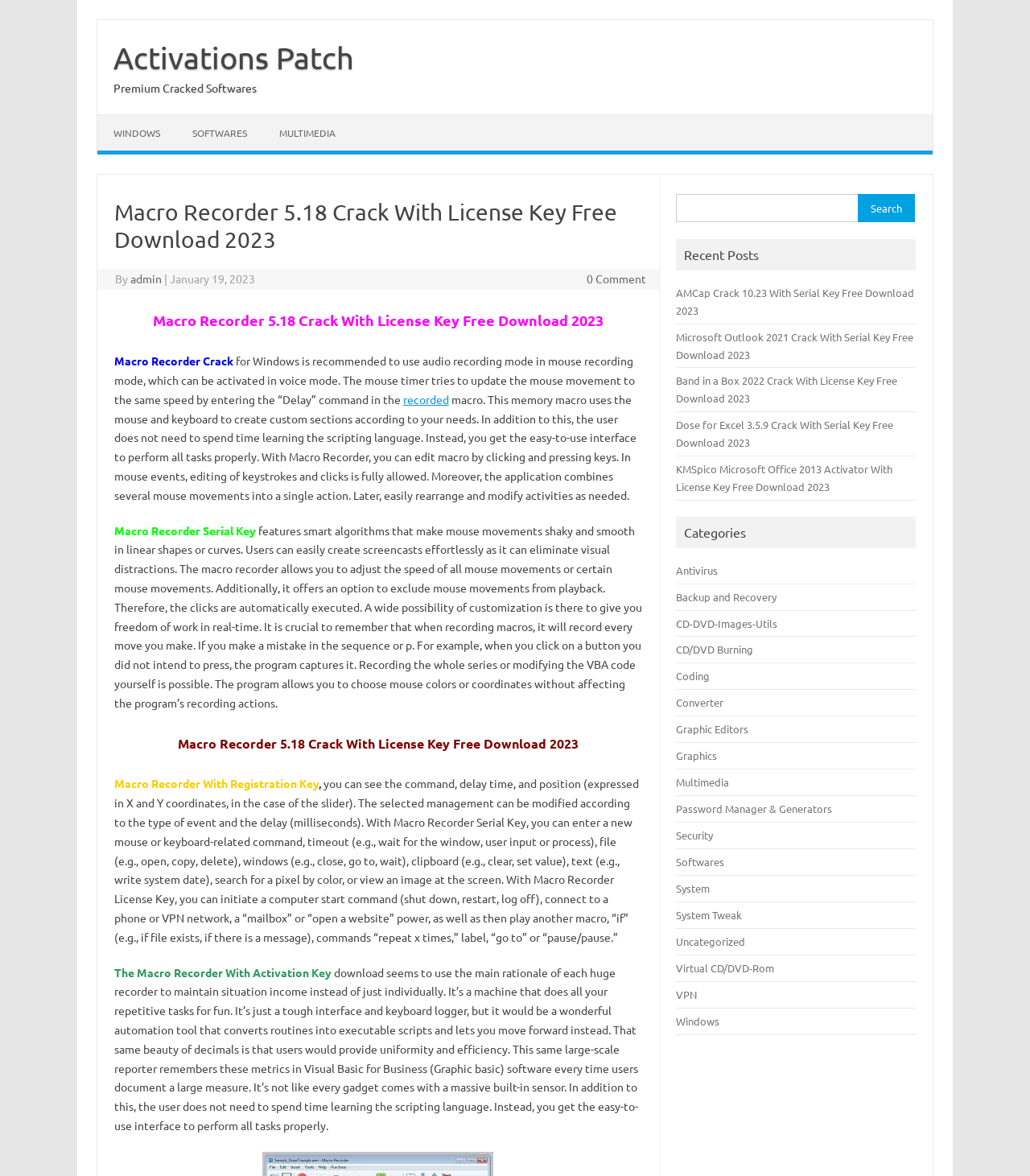What is the name of the software being discussed?
Can you provide a detailed and comprehensive answer to the question?

The webpage is discussing a software called Macro Recorder, which is evident from the multiple mentions of 'Macro Recorder' in the headings and text.